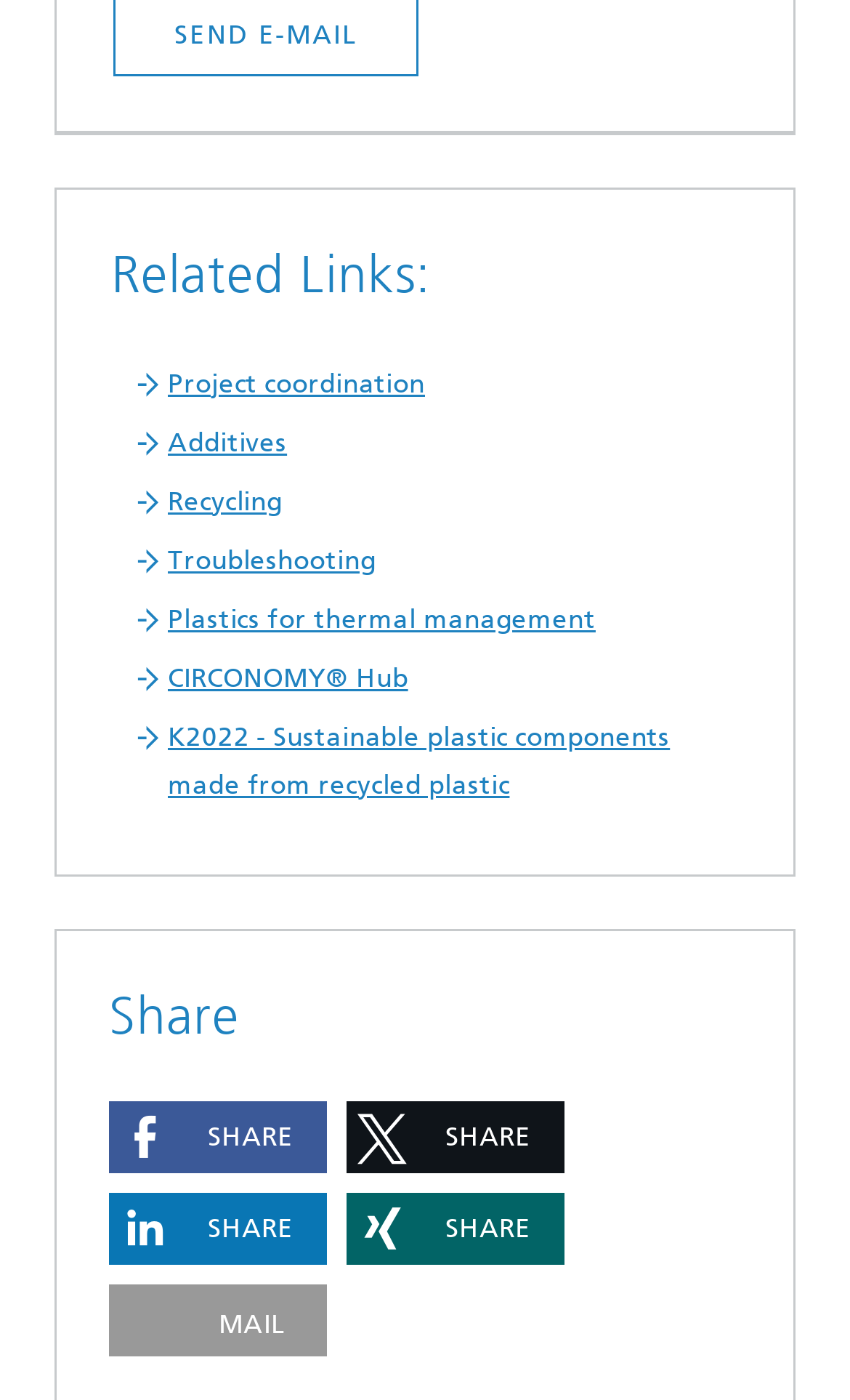Using the element description: "Plastics for thermal management", determine the bounding box coordinates for the specified UI element. The coordinates should be four float numbers between 0 and 1, [left, top, right, bottom].

[0.197, 0.431, 0.701, 0.453]